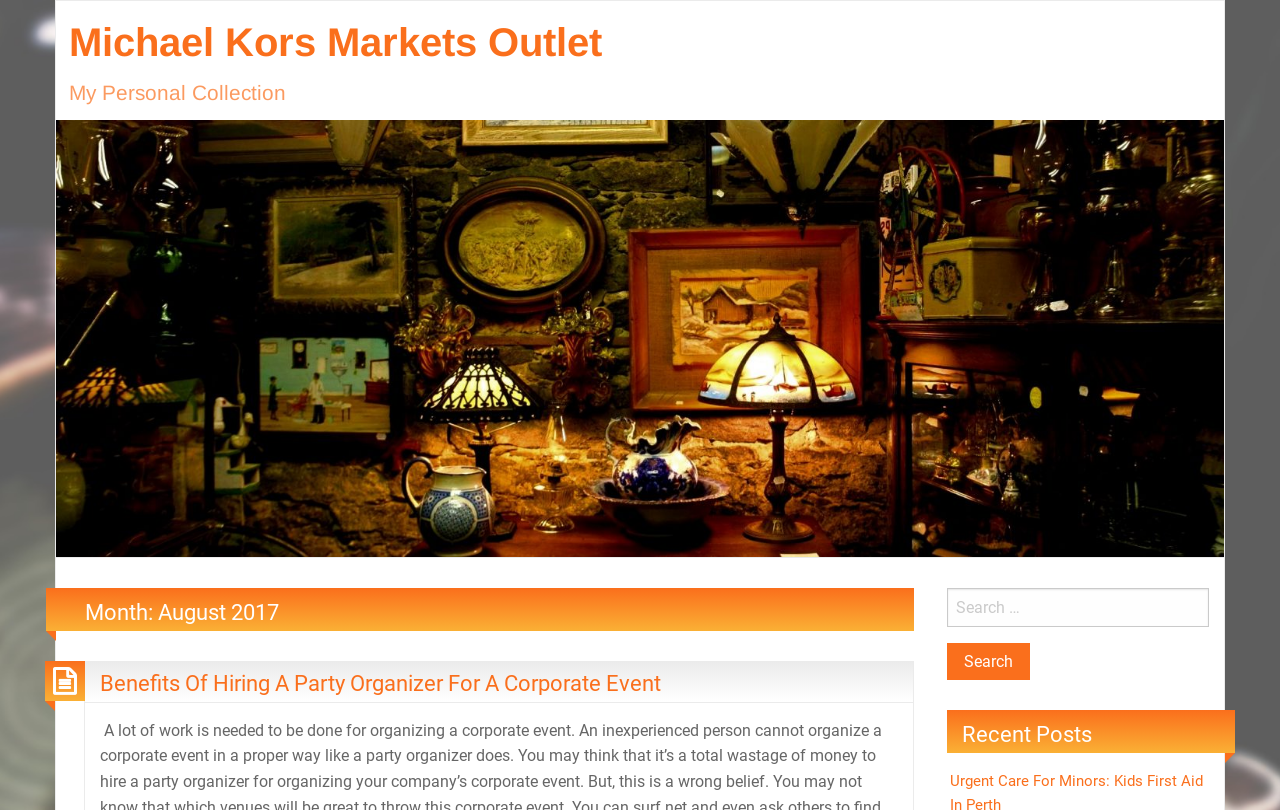What is the month and year mentioned on the webpage?
Please provide a detailed and comprehensive answer to the question.

The webpage has a heading 'Month: August 2017' which explicitly mentions the month and year.